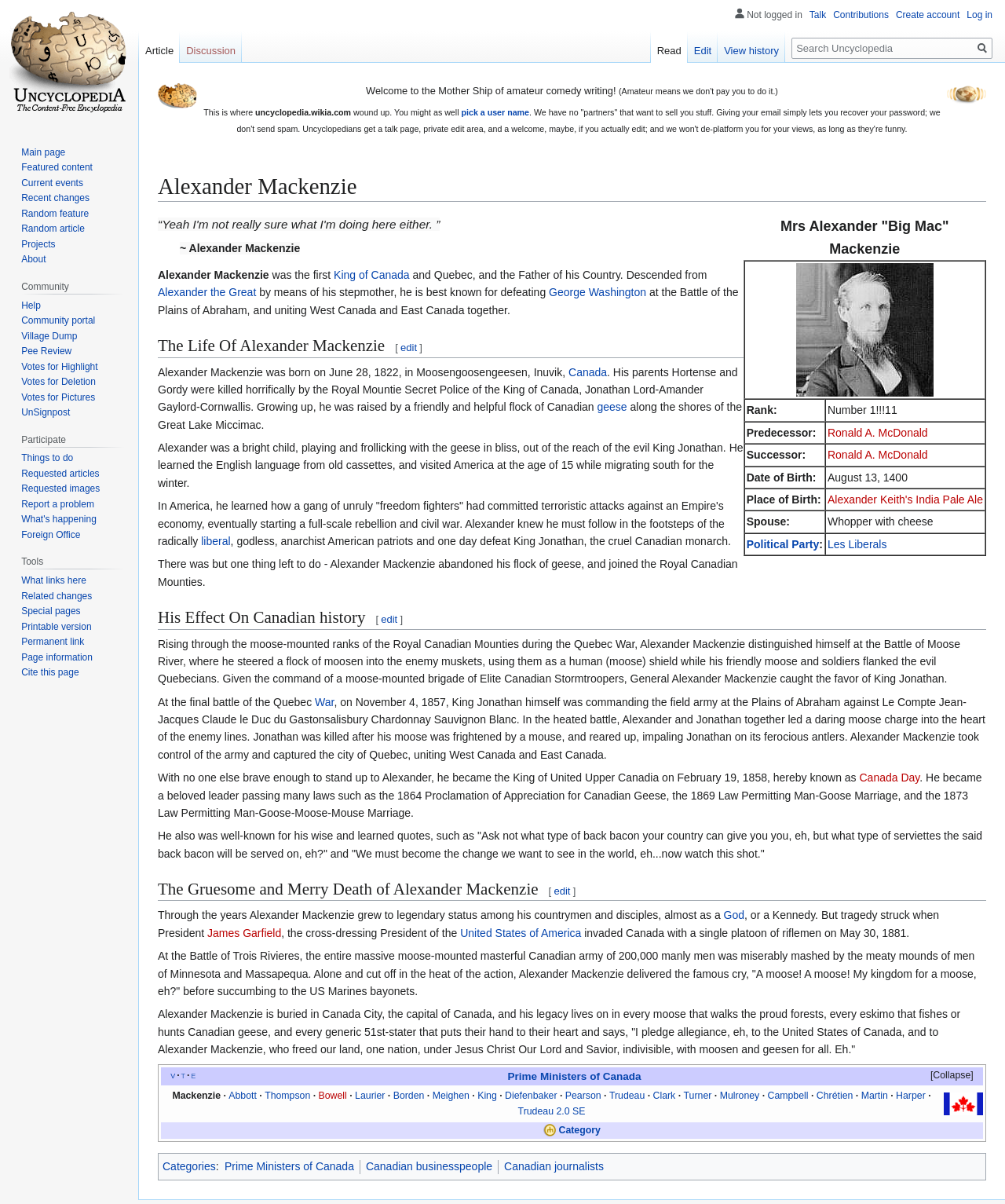Could you locate the bounding box coordinates for the section that should be clicked to accomplish this task: "read more about King of Canada".

[0.332, 0.223, 0.408, 0.234]